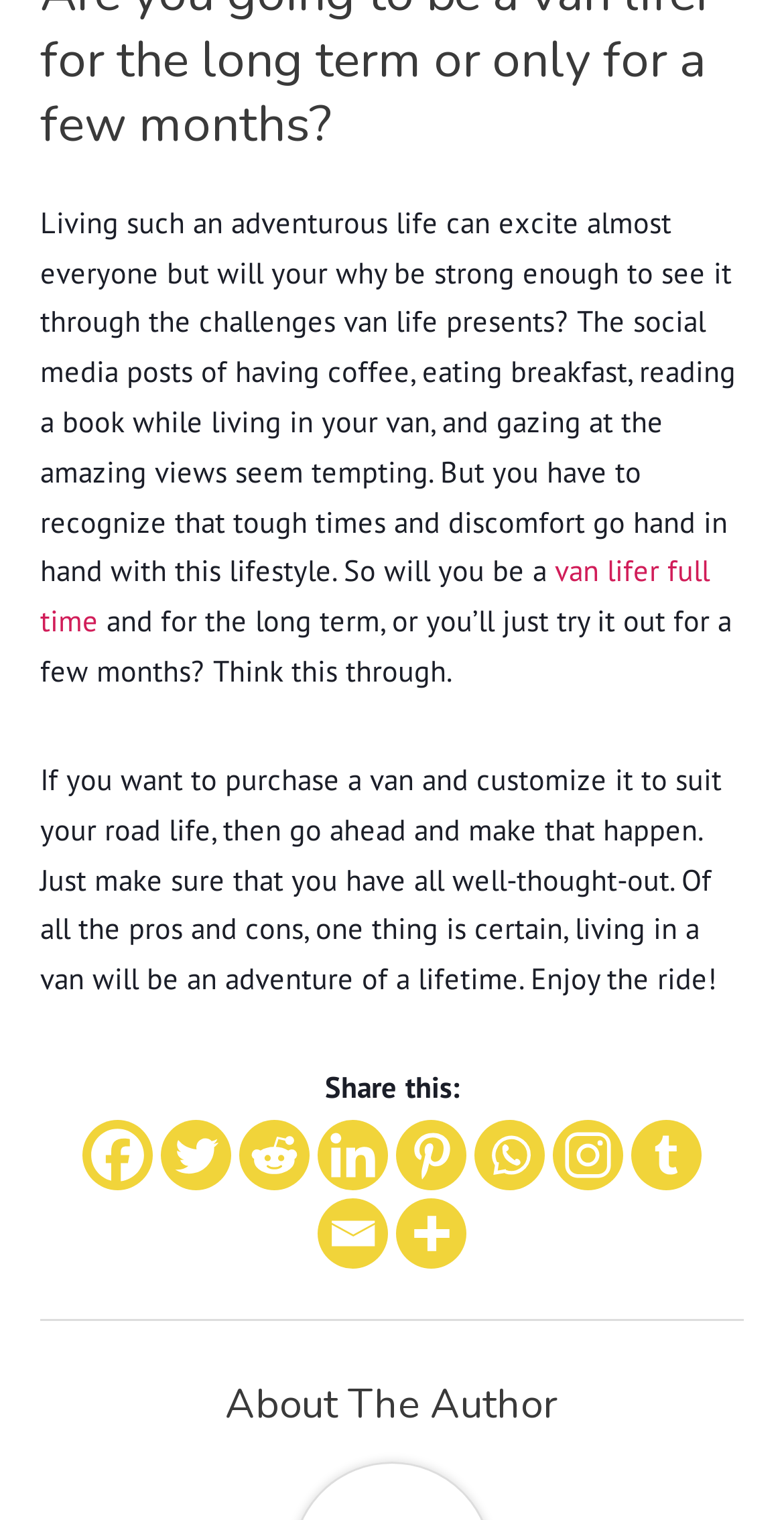Is the article written in a formal or informal tone?
Refer to the image and give a detailed answer to the query.

The tone of the article can be inferred from the language used in the static text elements, which is conversational and uses phrases such as 'Enjoy the ride!' and 'Think this through.', suggesting an informal tone.